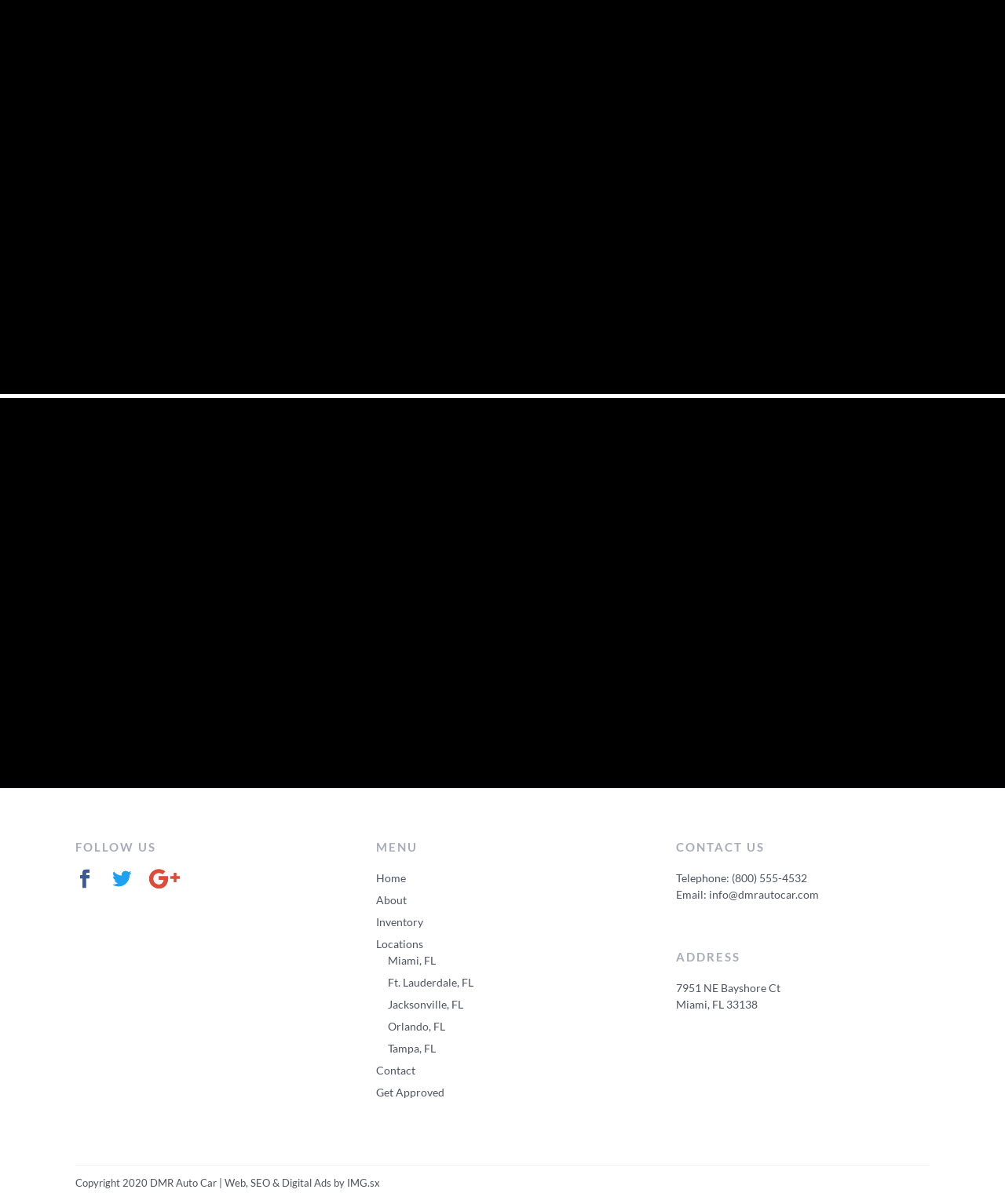Please provide the bounding box coordinates for the element that needs to be clicked to perform the instruction: "Visit the home page". The coordinates must consist of four float numbers between 0 and 1, formatted as [left, top, right, bottom].

[0.374, 0.723, 0.404, 0.735]